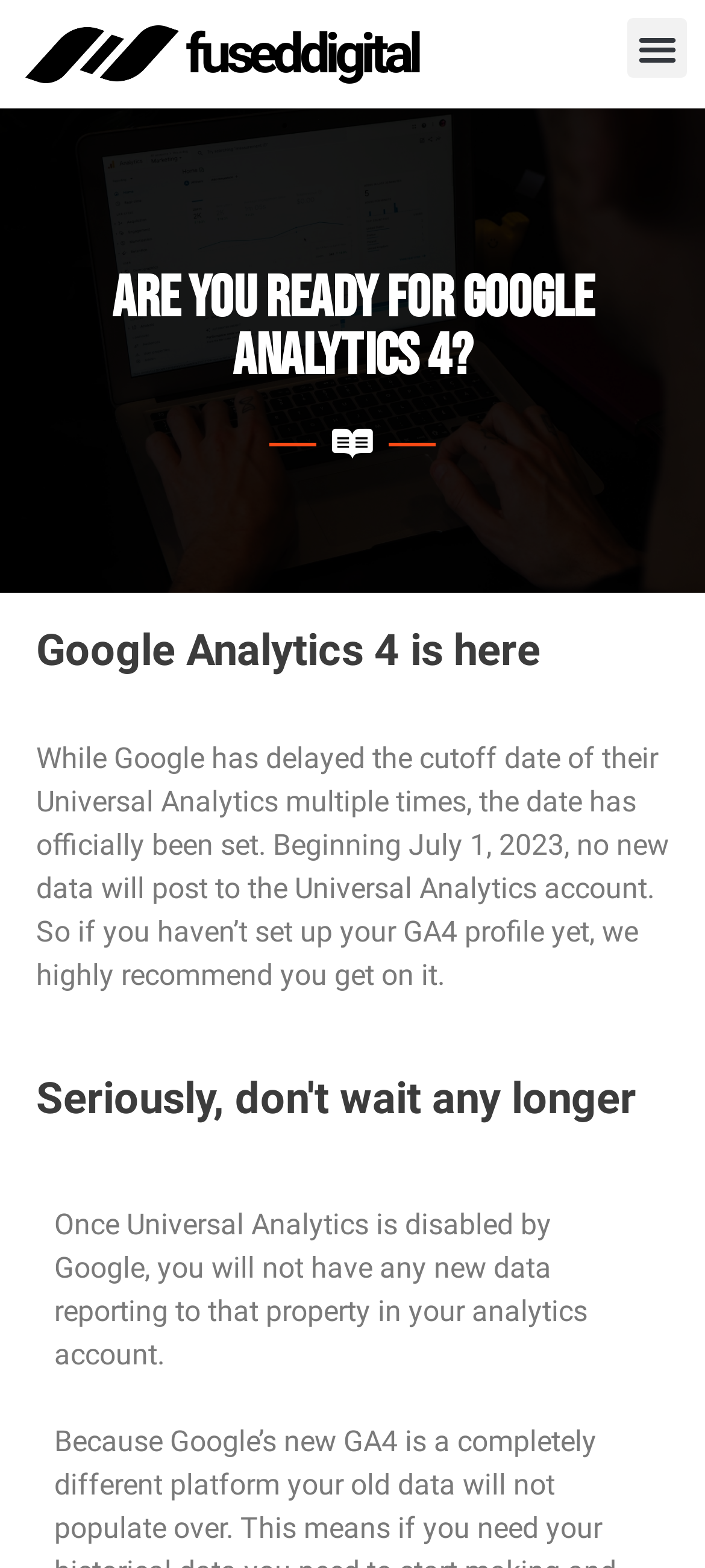What is the deadline for Universal Analytics?
Provide a detailed and extensive answer to the question.

I found the deadline by reading the StaticText element which mentions 'Beginning July 1, 2023, no new data will post to the Universal Analytics account'.